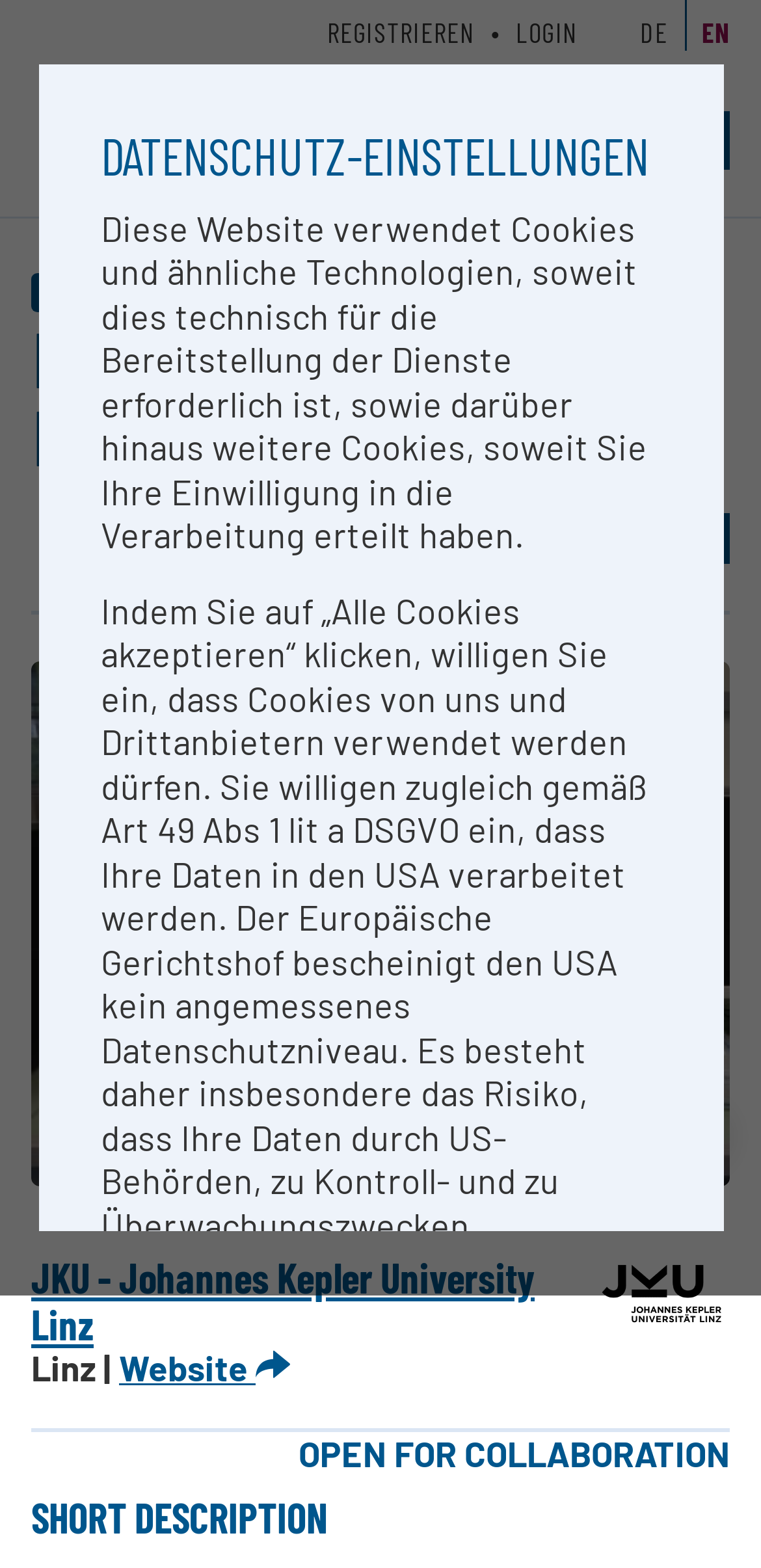Using the provided element description, identify the bounding box coordinates as (top-left x, top-left y, bottom-right x, bottom-right y). Ensure all values are between 0 and 1. Description: To Overview

[0.356, 0.327, 0.607, 0.359]